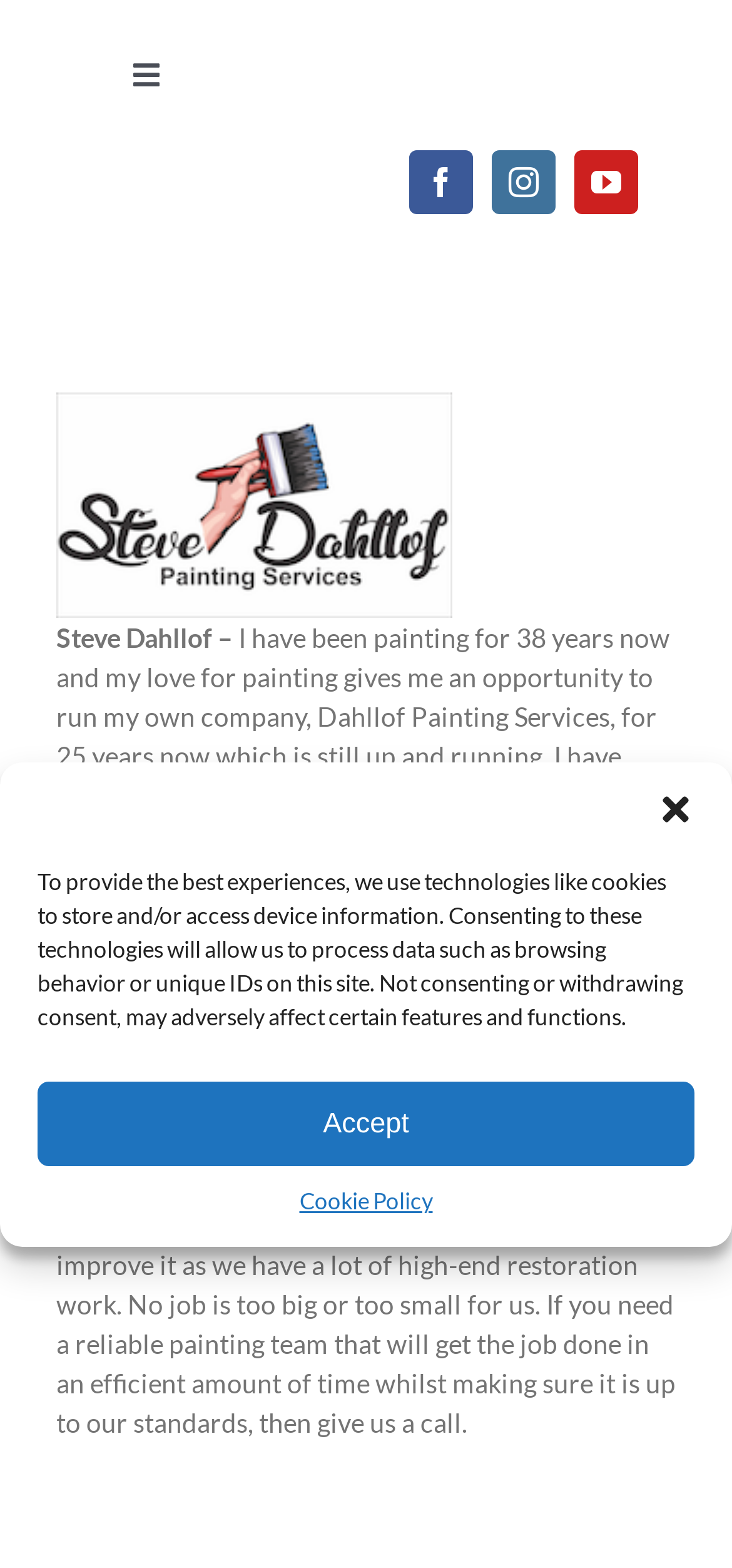Identify the bounding box coordinates for the element you need to click to achieve the following task: "Toggle Navigation". Provide the bounding box coordinates as four float numbers between 0 and 1, in the form [left, top, right, bottom].

[0.128, 0.024, 0.272, 0.072]